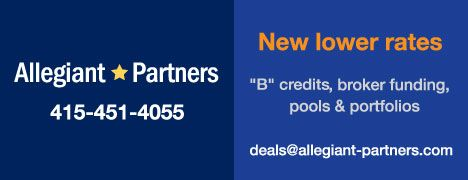Please provide a detailed answer to the question below based on the screenshot: 
What is emphasized on the right side of the banner?

The right side of the banner highlights the message 'New lower rates', which emphasizes Allegiant Partners' competitive pricing offerings and attracts potential clients.